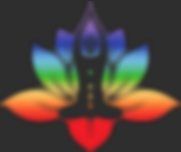Give a detailed account of everything present in the image.

The image features a vibrant and abstract design that combines elements representative of spiritual energy and healing. In the center, a stylized figure emerges, possibly symbolizing a person in a meditative pose, surrounded by colorful lotus petals. The petals transition from a calm blue and green at the top to warm hues of orange and red at the base, echoing themes of balance, harmony, and grounding. This artwork aligns with the holistic approach of energy medicine and spiritual practices highlighted in the text surrounding it, emphasizing the journey of self-realization and the connection to one’s inner self. The design encourages a sense of peace and introspection, inviting viewers to engage with their own spiritual journey.